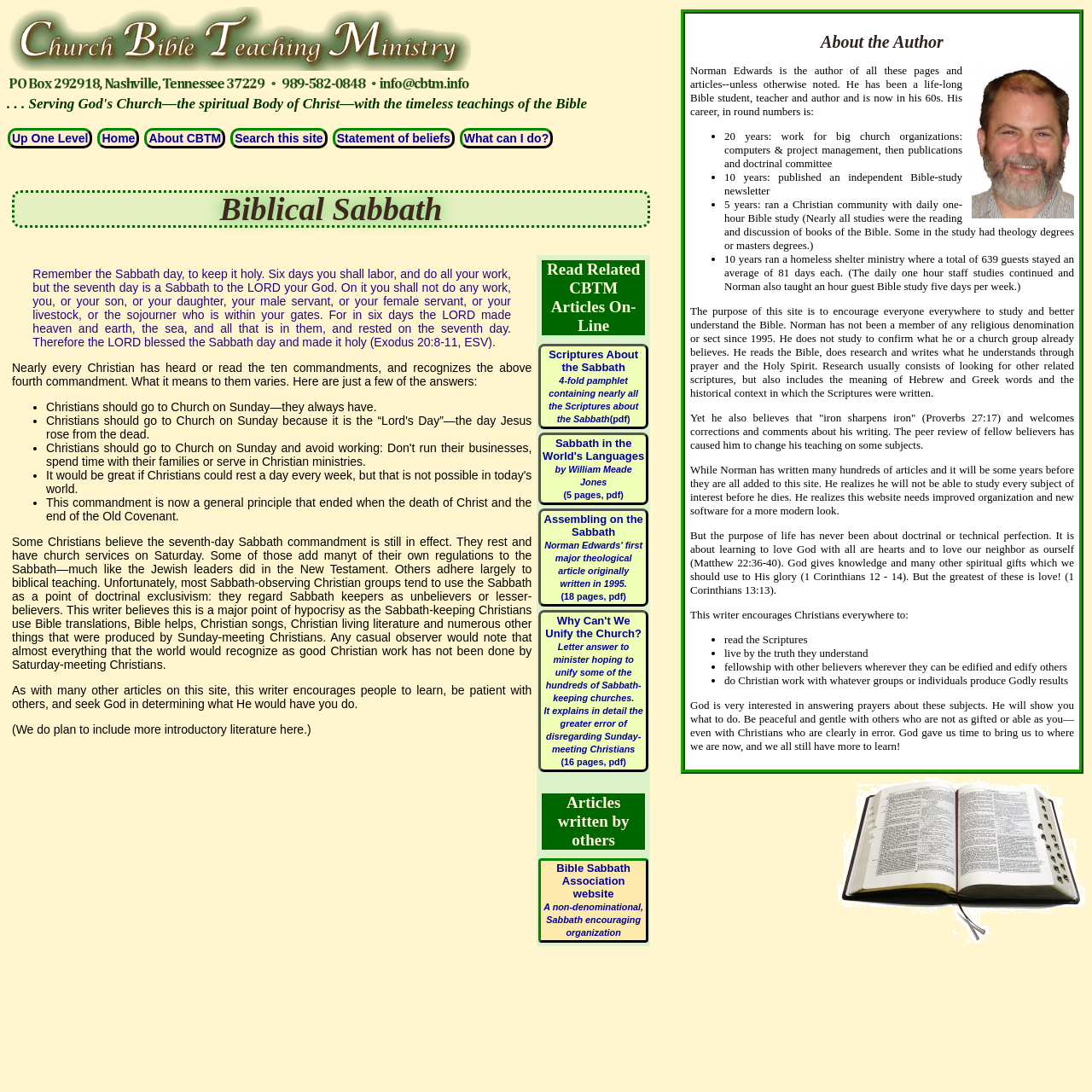Please find the bounding box coordinates of the section that needs to be clicked to achieve this instruction: "Click on 'See all custom trips'".

None